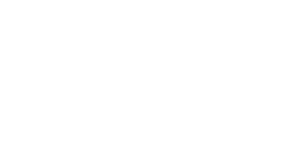Offer a detailed narrative of what is shown in the image.

The image features the sleek and modern design of the Mazda MX-30 E35 Astina 2022, showcasing its stylish profile and innovative features. This compact electric SUV highlights Mazda's commitment to sustainability and contemporary aesthetics. The vehicle is presented against a dynamic backdrop that accentuates its bold lines and unique character, making it an eye-catching representation of Mazda's electric future. As part of a comprehensive review, this image serves to illustrate the design elements and appeal of the MX-30, inviting potential buyers and enthusiasts to explore its capabilities further.